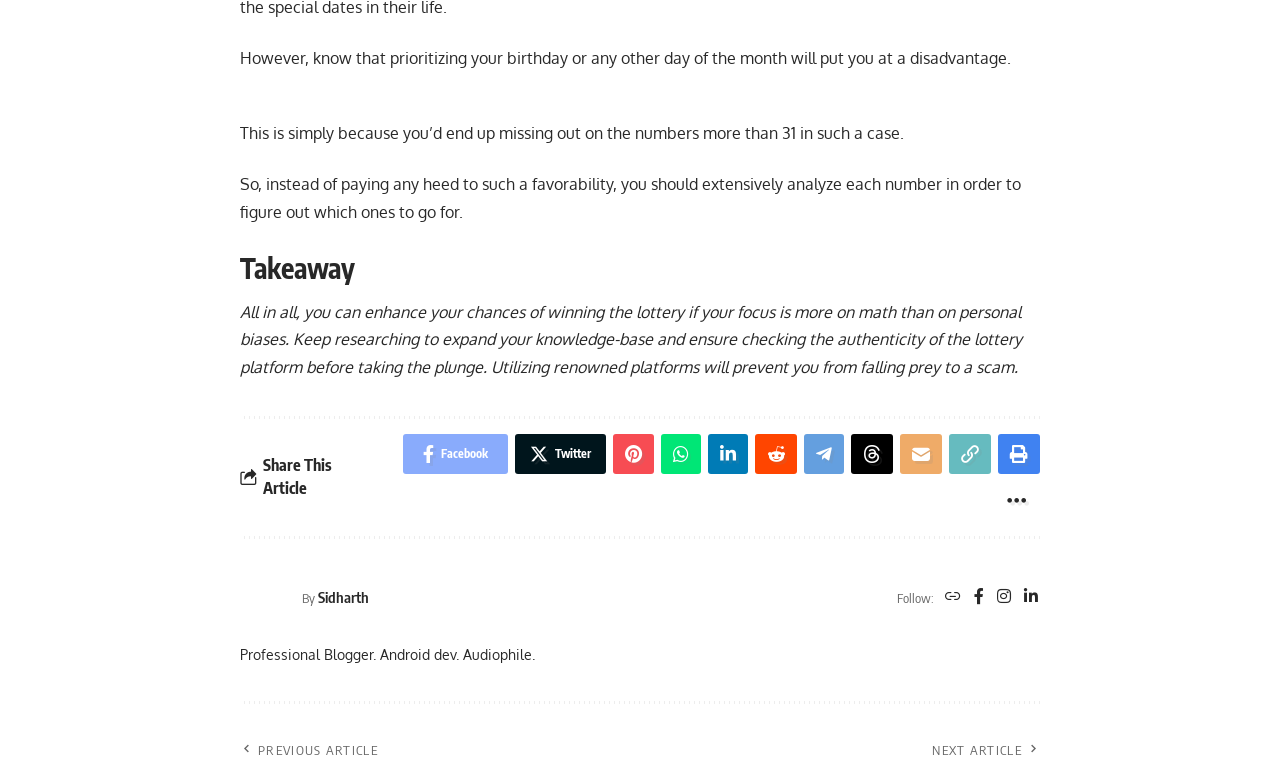Answer succinctly with a single word or phrase:
What is the profession of the author?

Professional Blogger, Android dev, Audiophile